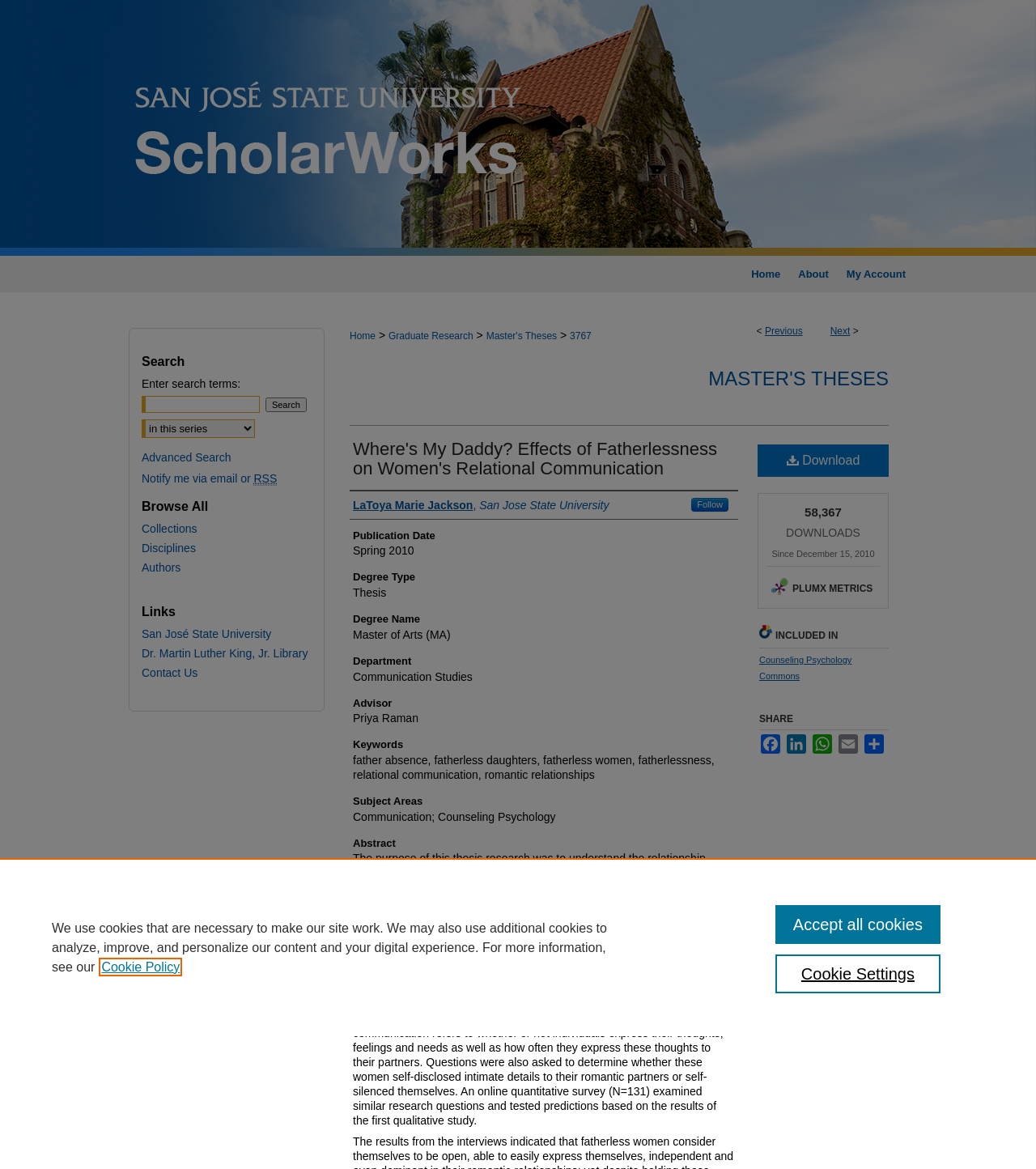What is the degree type of the thesis?
Answer the question in as much detail as possible.

I found the answer by looking at the static text element with the text 'Thesis' which is the degree type information.